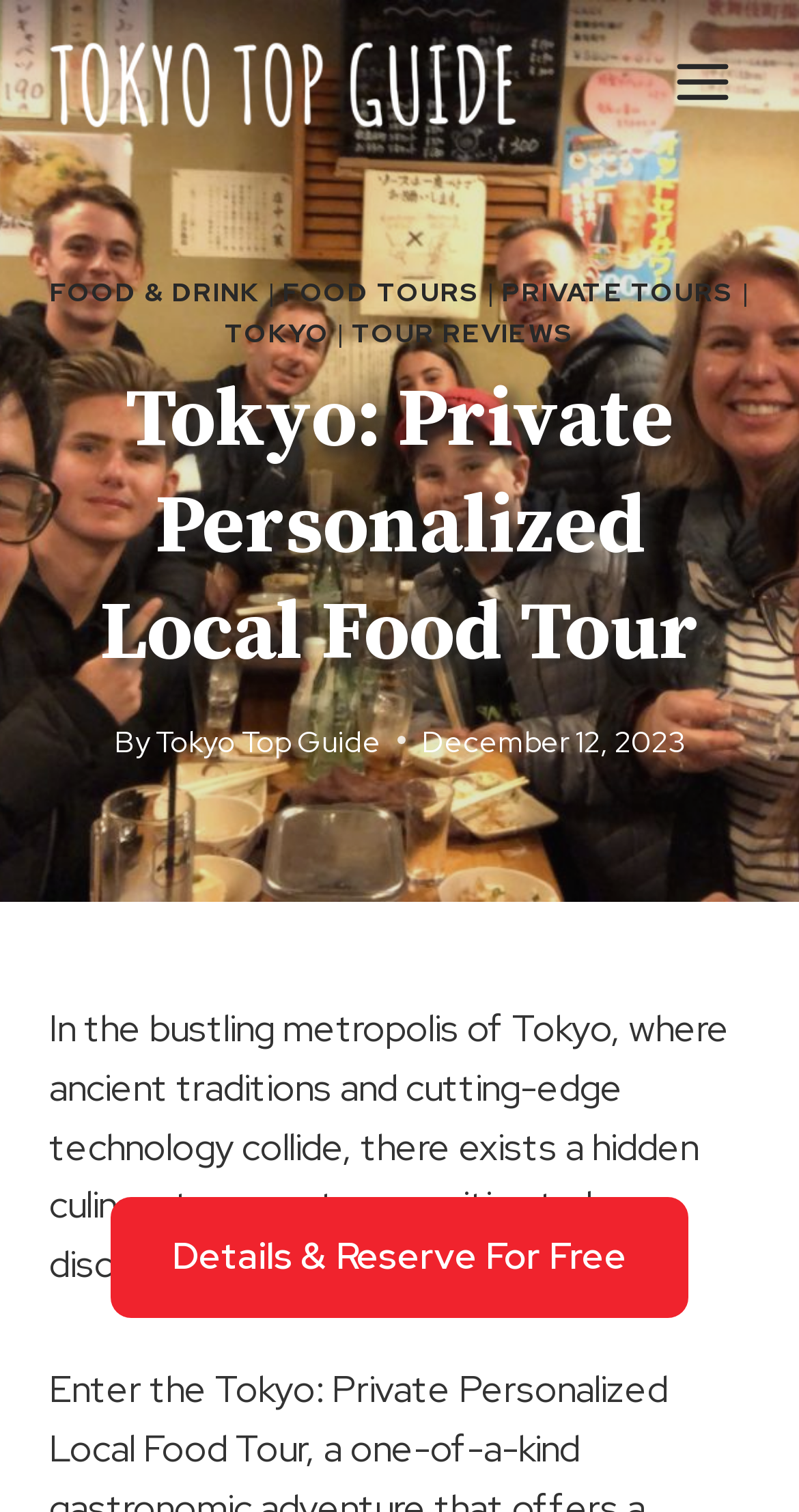What is the name of the logo at the top left? Examine the screenshot and reply using just one word or a brief phrase.

Tokyo Top Guide Logo